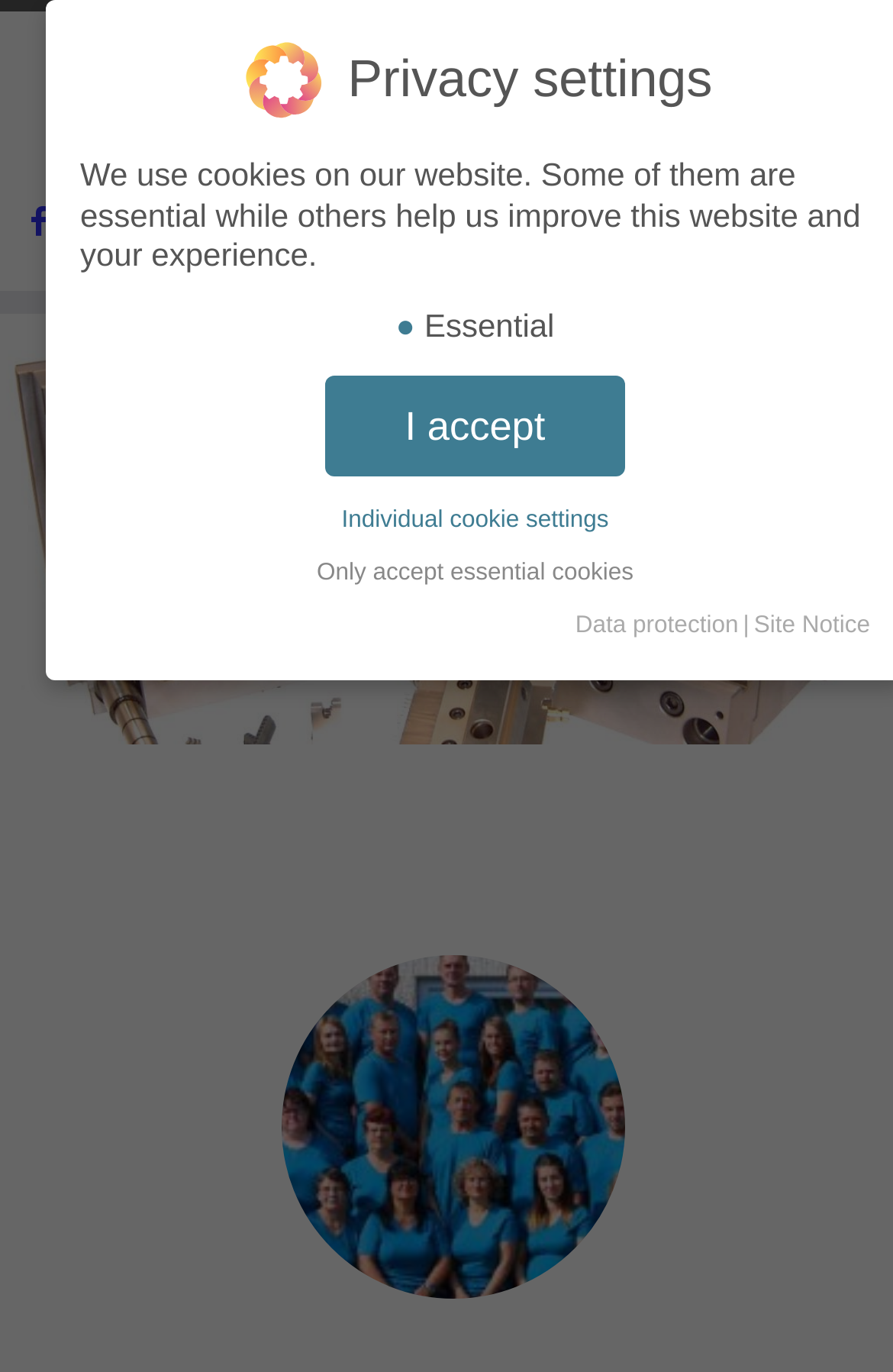Elaborate on the different components and information displayed on the webpage.

The webpage is divided into several sections. At the top left, there is an image with the text "Zurück zur Startseite" (Back to Homepage). Below it, on the left side, there is a link to follow the company on Facebook. 

On the right side, there is a heading "Privacy settings" followed by a paragraph of text explaining the use of cookies on the website. Below this text, there are three links: "I accept", "Individual cookie settings", and "Only accept essential cookies". 

Further down, there are two more links: "Data protection" and "Site Notice". 

The next section is headed by another "Privacy settings" heading, followed by a paragraph of text explaining how to give consent to specific cookies. Below this text, there are three links: "Save and close settings", "Back", and "Only accept essential cookies". 

At the bottom of the page, there is a section headed by "Essential (1)" with a description of essential cookies and their function. Finally, there is a link to "Show cookie information" at the very bottom of the page.